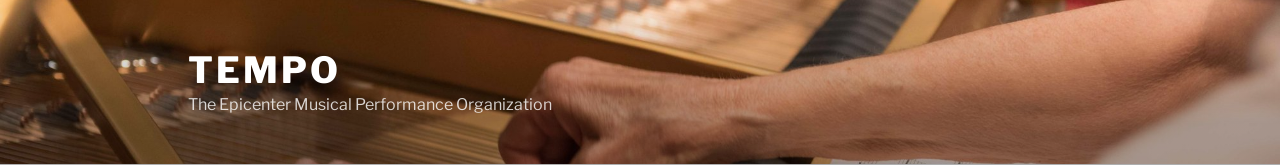Consider the image and give a detailed and elaborate answer to the question: 
What type of instrument is being tuned?

The image features a close-up view of a hand adjusting the tuning of a musical instrument, likely a piano or similar stringed instrument, set against a blurred backdrop that includes the instrument's strings.